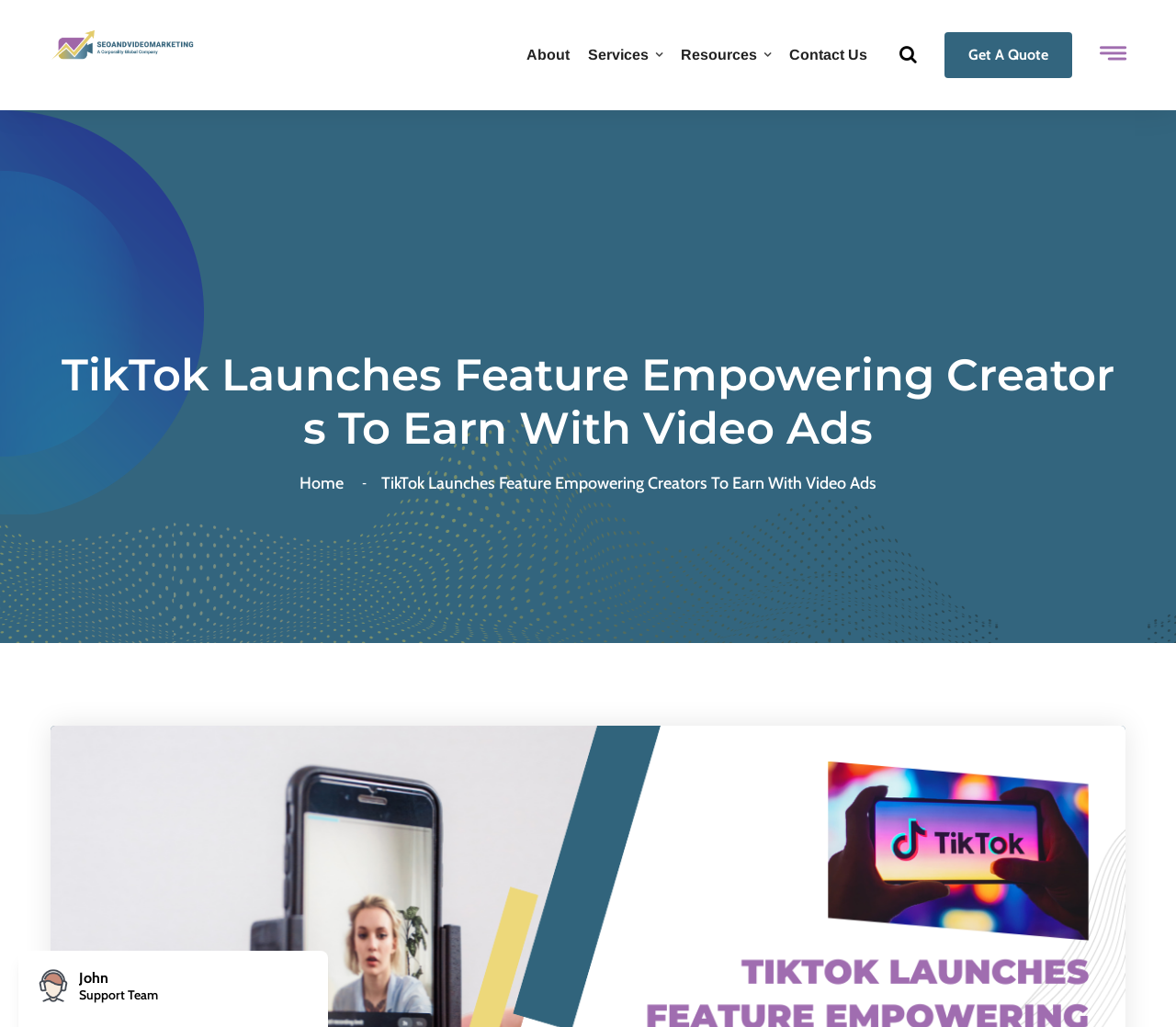Answer this question in one word or a short phrase: What is the logo of the website?

TikTok